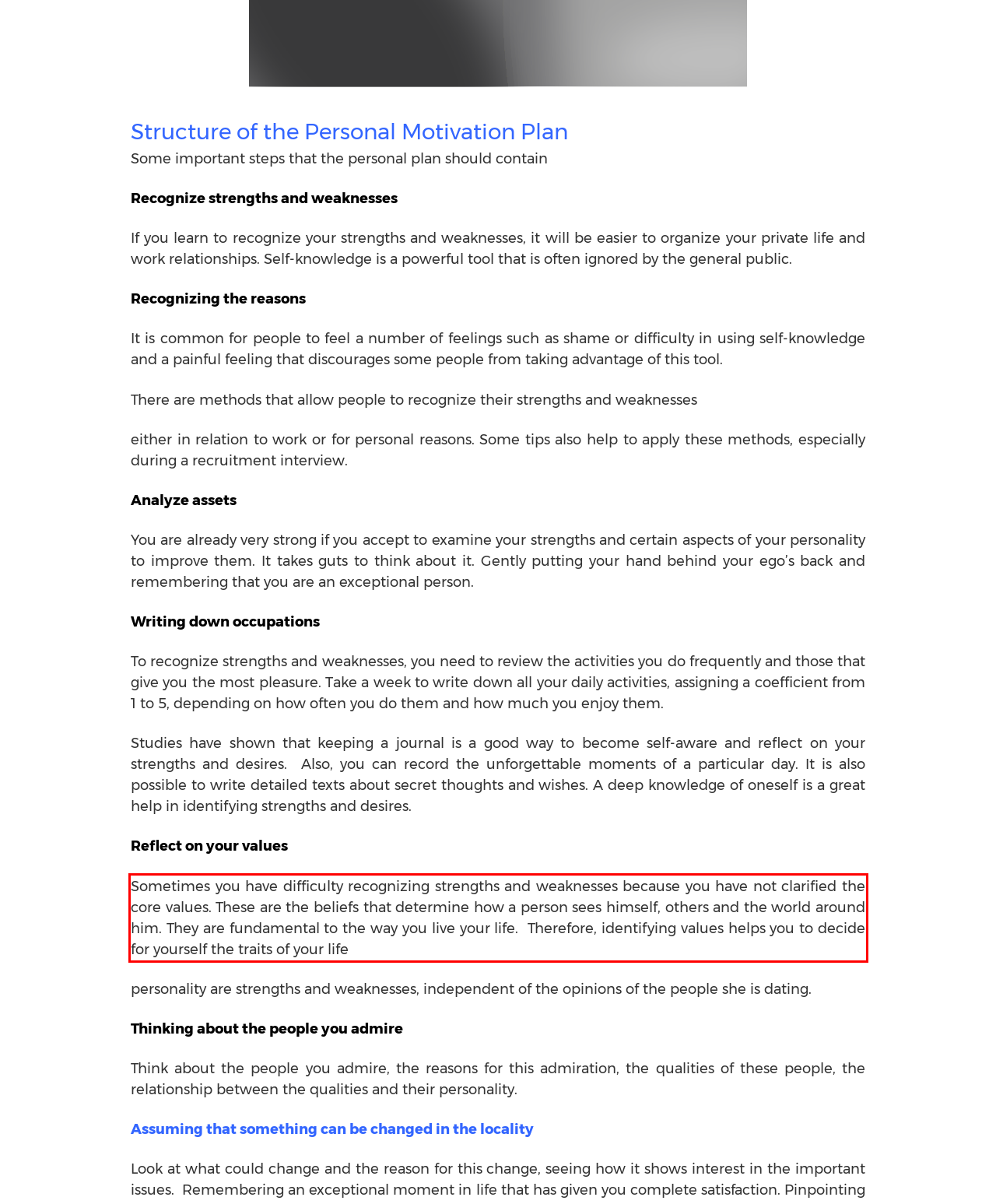The screenshot provided shows a webpage with a red bounding box. Apply OCR to the text within this red bounding box and provide the extracted content.

Sometimes you have difficulty recognizing strengths and weaknesses because you have not clarified the core values. These are the beliefs that determine how a person sees himself, others and the world around him. They are fundamental to the way you live your life. Therefore, identifying values helps you to decide for yourself the traits of your life